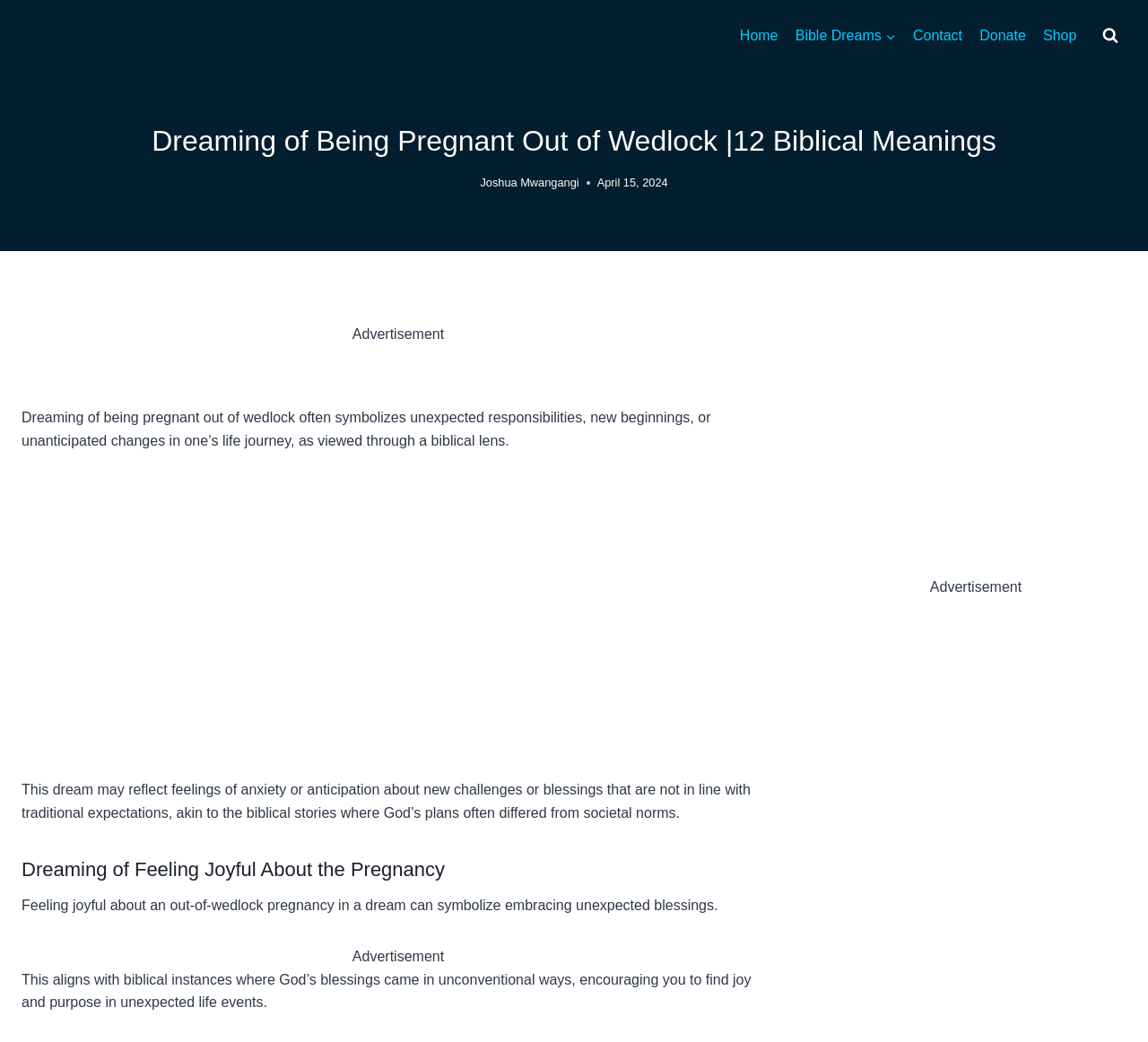What does feeling joyful about an out-of-wedlock pregnancy in a dream symbolize?
Please provide a single word or phrase as your answer based on the screenshot.

Embracing unexpected blessings